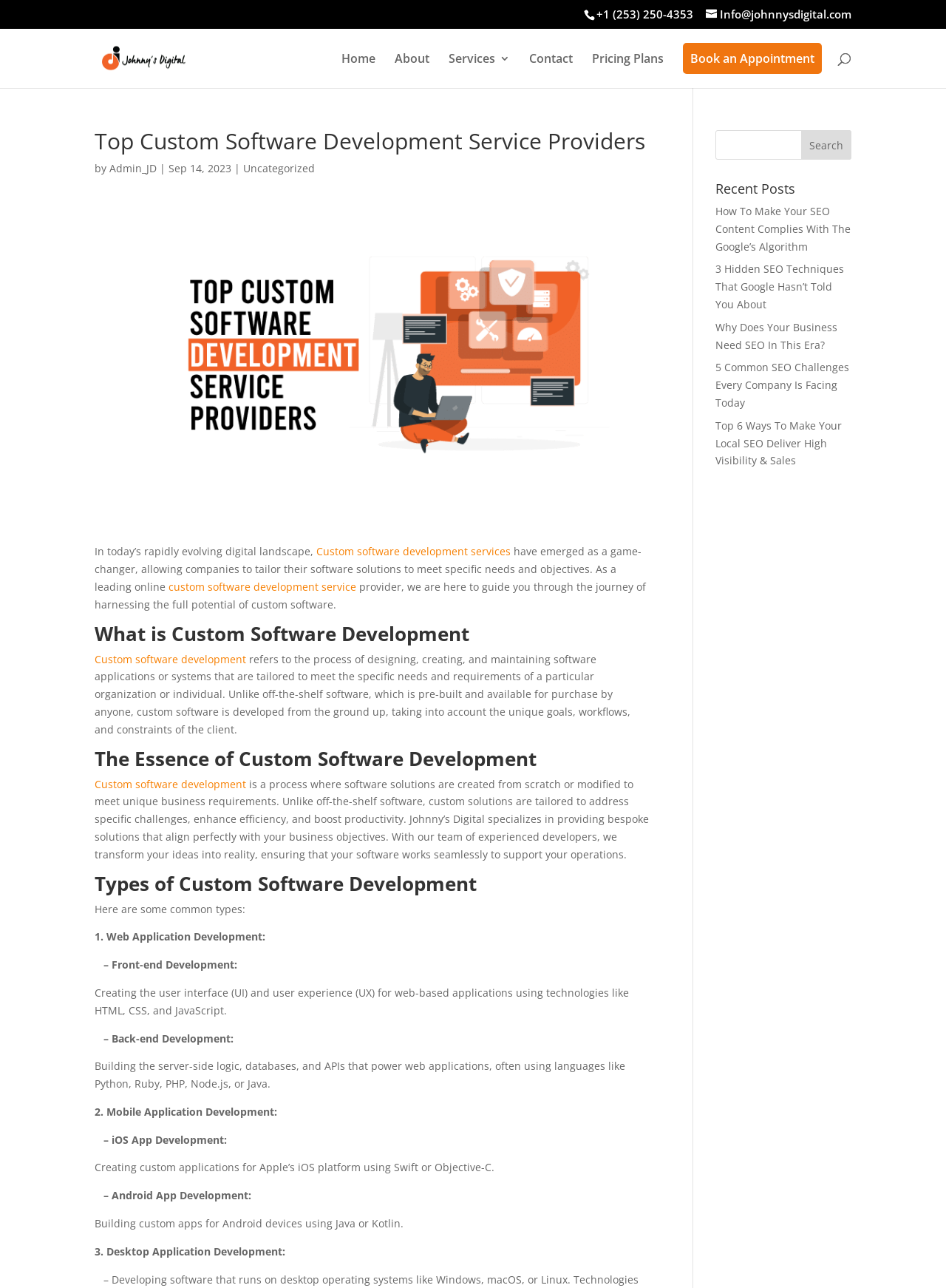Please provide a comprehensive response to the question based on the details in the image: What is the company's phone number?

The company's phone number can be found at the top of the webpage, next to the email address. It is displayed as a static text element.